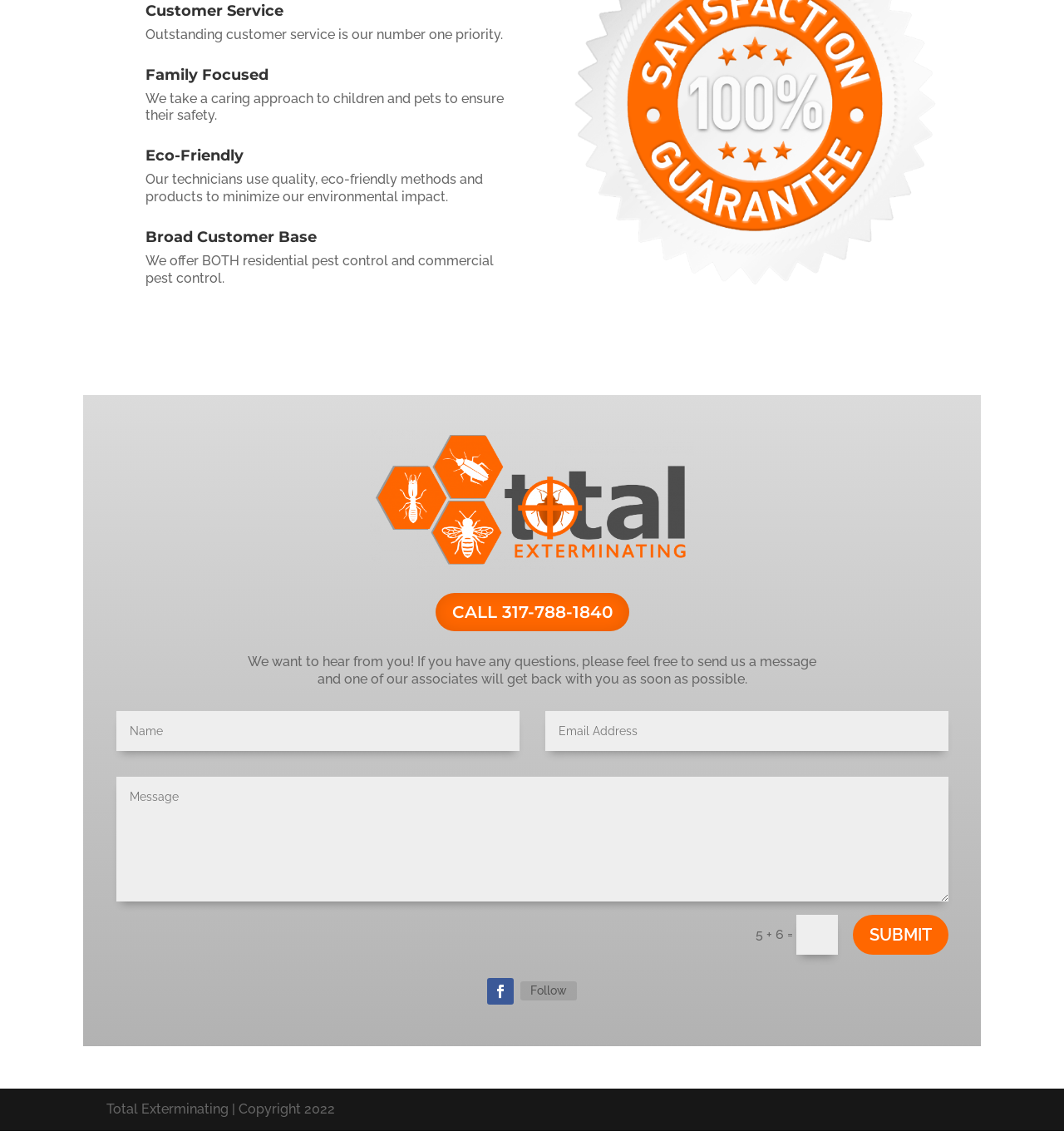How can customers contact the company?
Please provide an in-depth and detailed response to the question.

Customers can contact the company by calling the phone number 317-788-1840 or by sending a message through the contact form on the webpage, as indicated by the link 'CALL 317-788-1840' and the text 'We want to hear from you! If you have any questions, please feel free to send us a message and one of our associates will get back with you as soon as possible.'